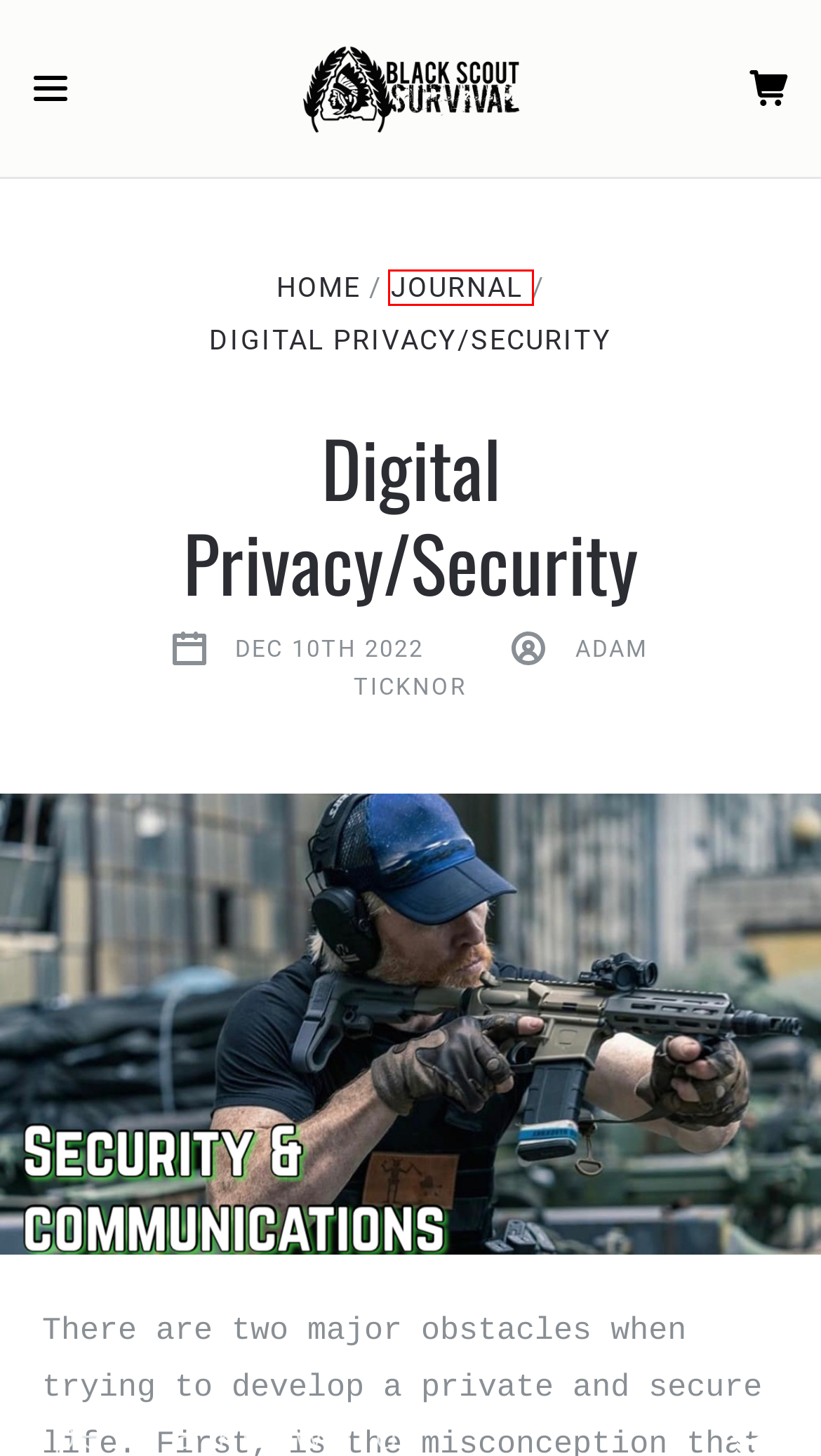A screenshot of a webpage is provided, featuring a red bounding box around a specific UI element. Identify the webpage description that most accurately reflects the new webpage after interacting with the selected element. Here are the candidates:
A. KeePassXC Password Manager
B. Lockpicking - Black Scout Survival, LLC
C. Survival - Black Scout Survival, LLC
D. Best Password Manager for Individuals, Teams, and Enterprises | Bitwarden
E. Journal  - Black Scout Survival, LLC
F. Black Scout Survival
G. BELTS - Black Scout Survival, LLC
H. E & E tools - Black Scout Survival, LLC

E